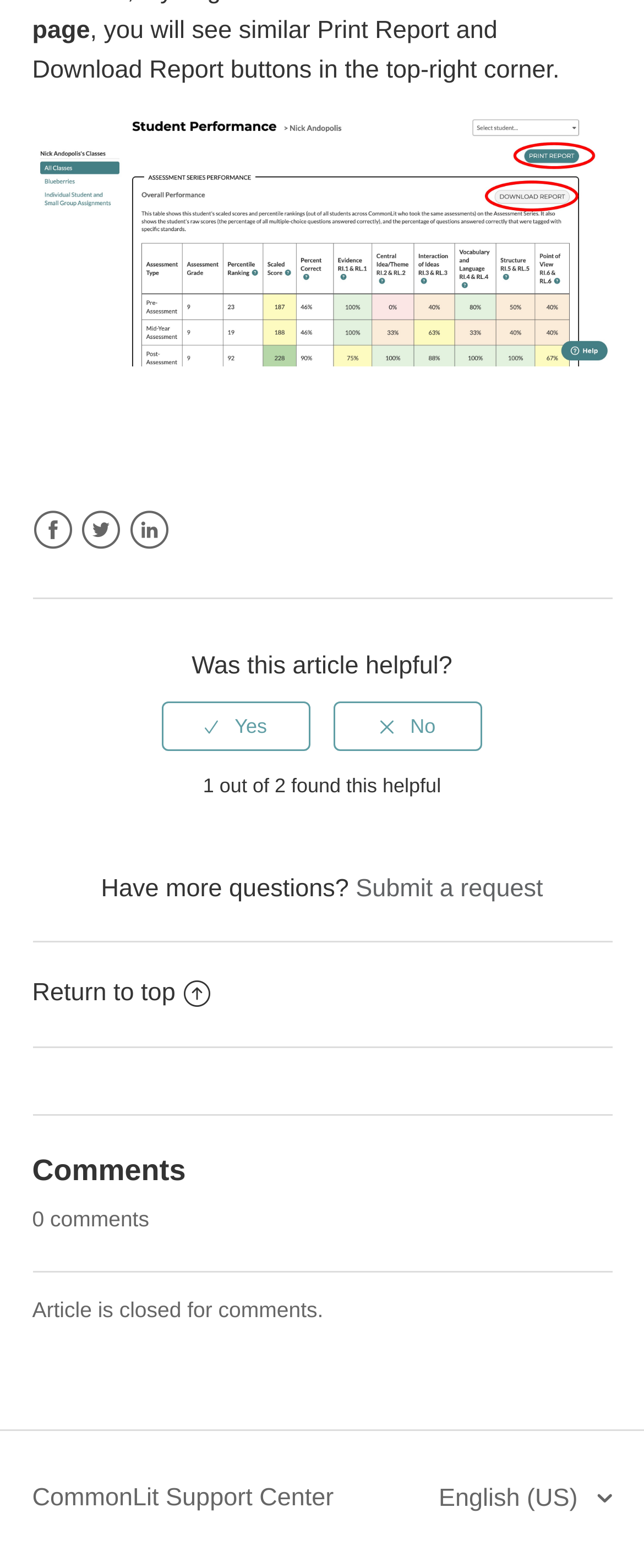Determine the bounding box coordinates for the area you should click to complete the following instruction: "Submit a request".

[0.552, 0.558, 0.843, 0.575]